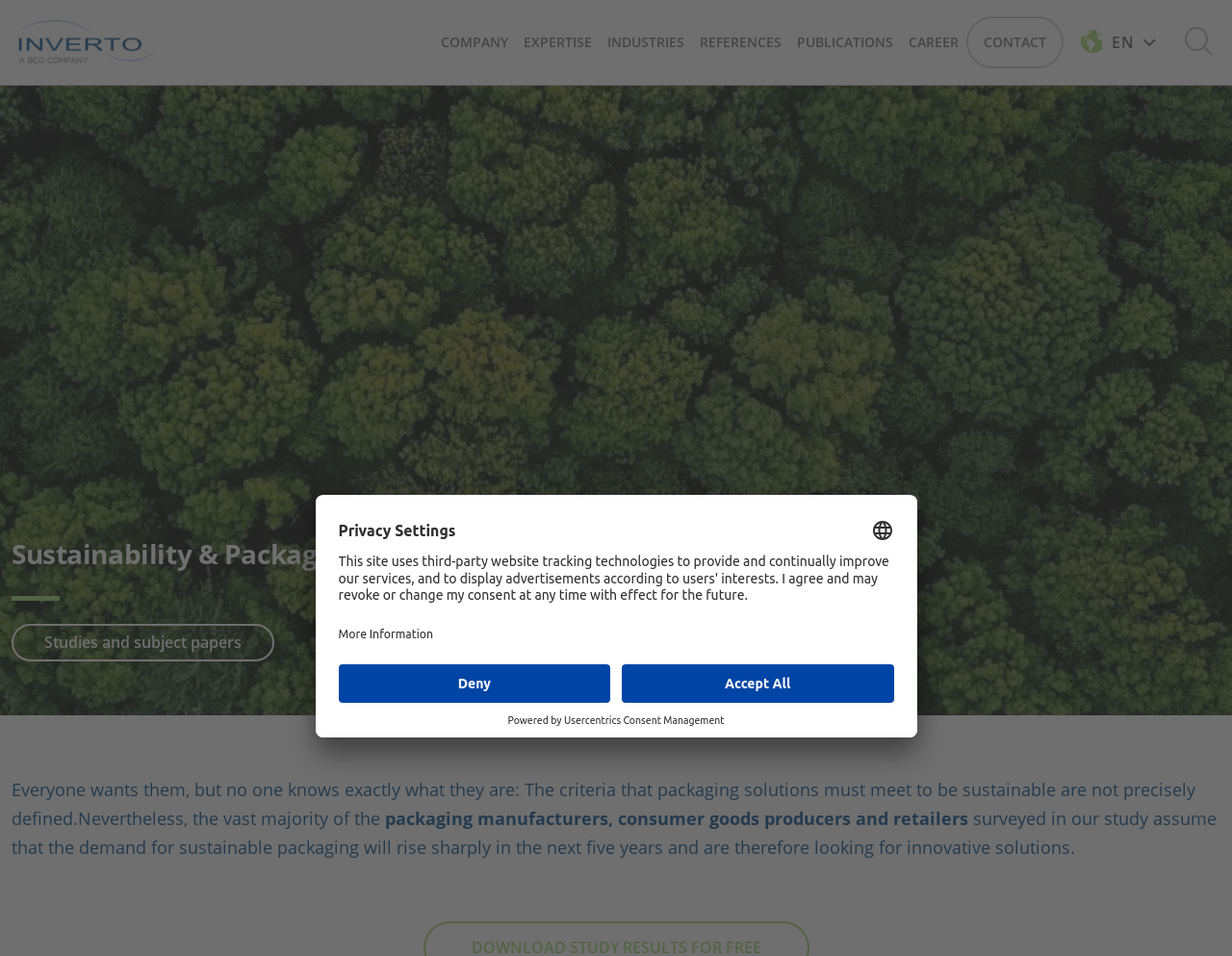Using the given description, provide the bounding box coordinates formatted as (top-left x, top-left y, bottom-right x, bottom-right y), with all values being floating point numbers between 0 and 1. Description: Studies and subject papers

[0.009, 0.652, 0.223, 0.692]